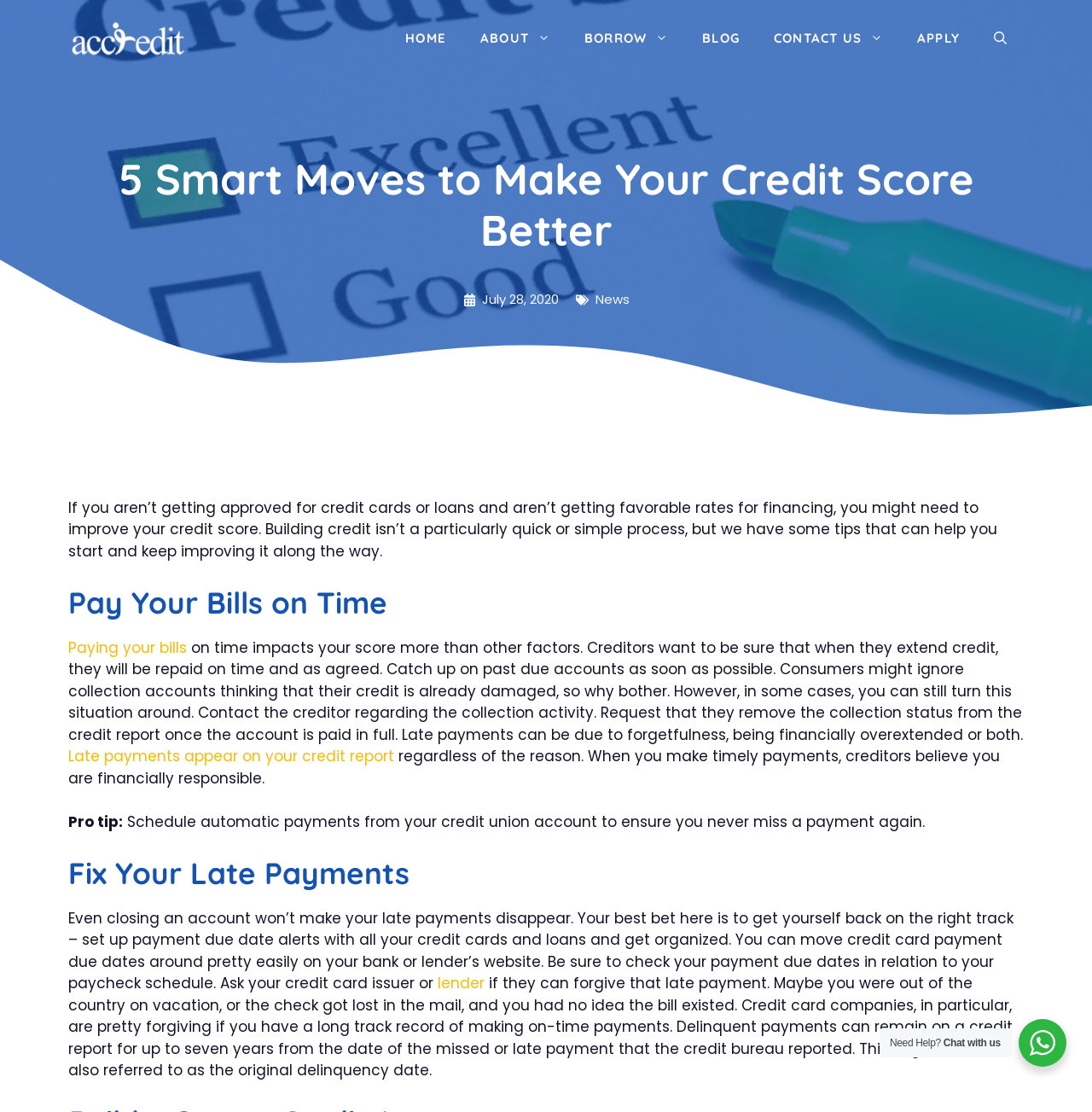Identify the bounding box for the UI element that is described as follows: "Paying your bills".

[0.062, 0.573, 0.171, 0.591]